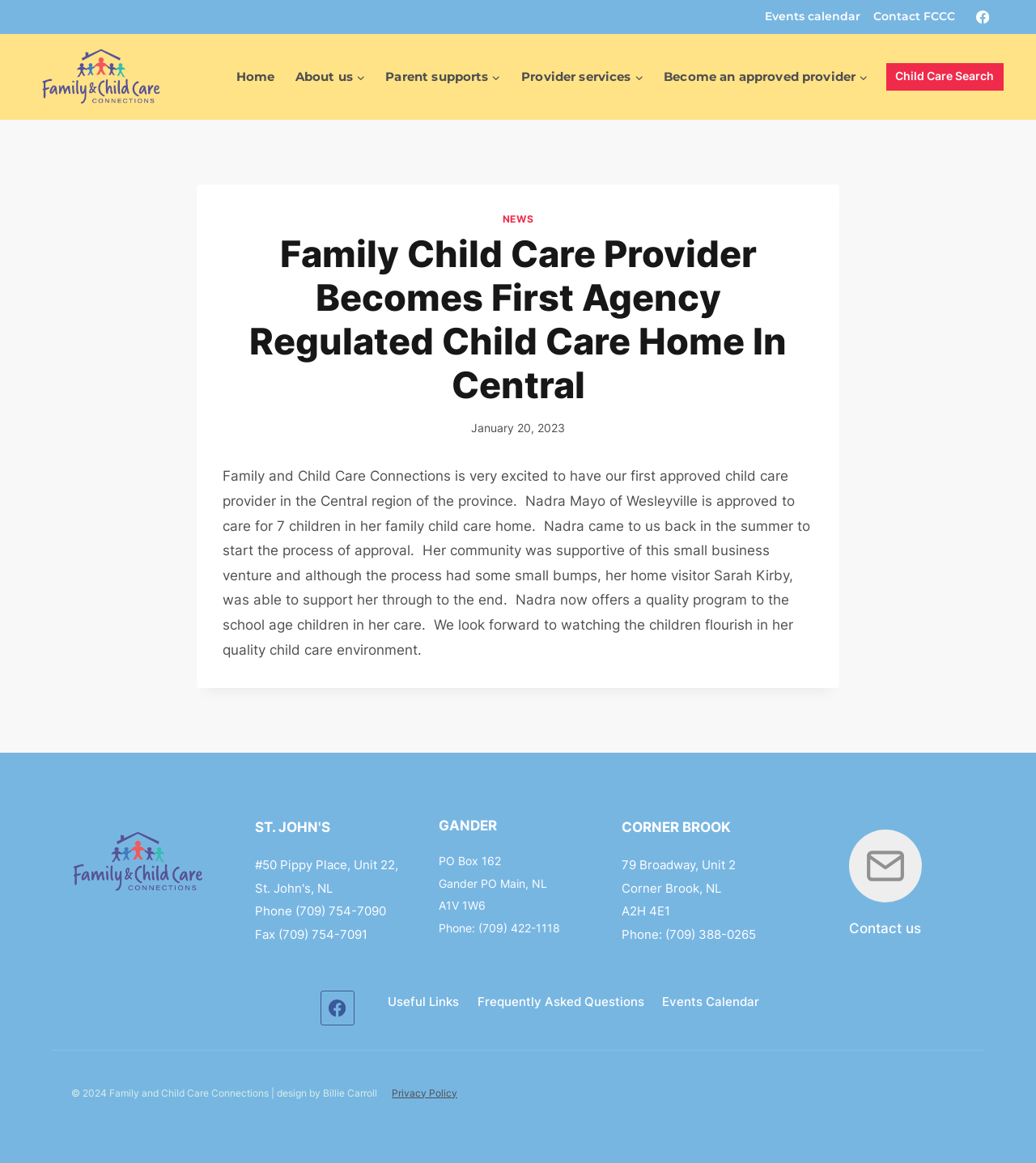Identify the bounding box coordinates of the specific part of the webpage to click to complete this instruction: "Contact FCCC".

[0.836, 0.0, 0.928, 0.029]